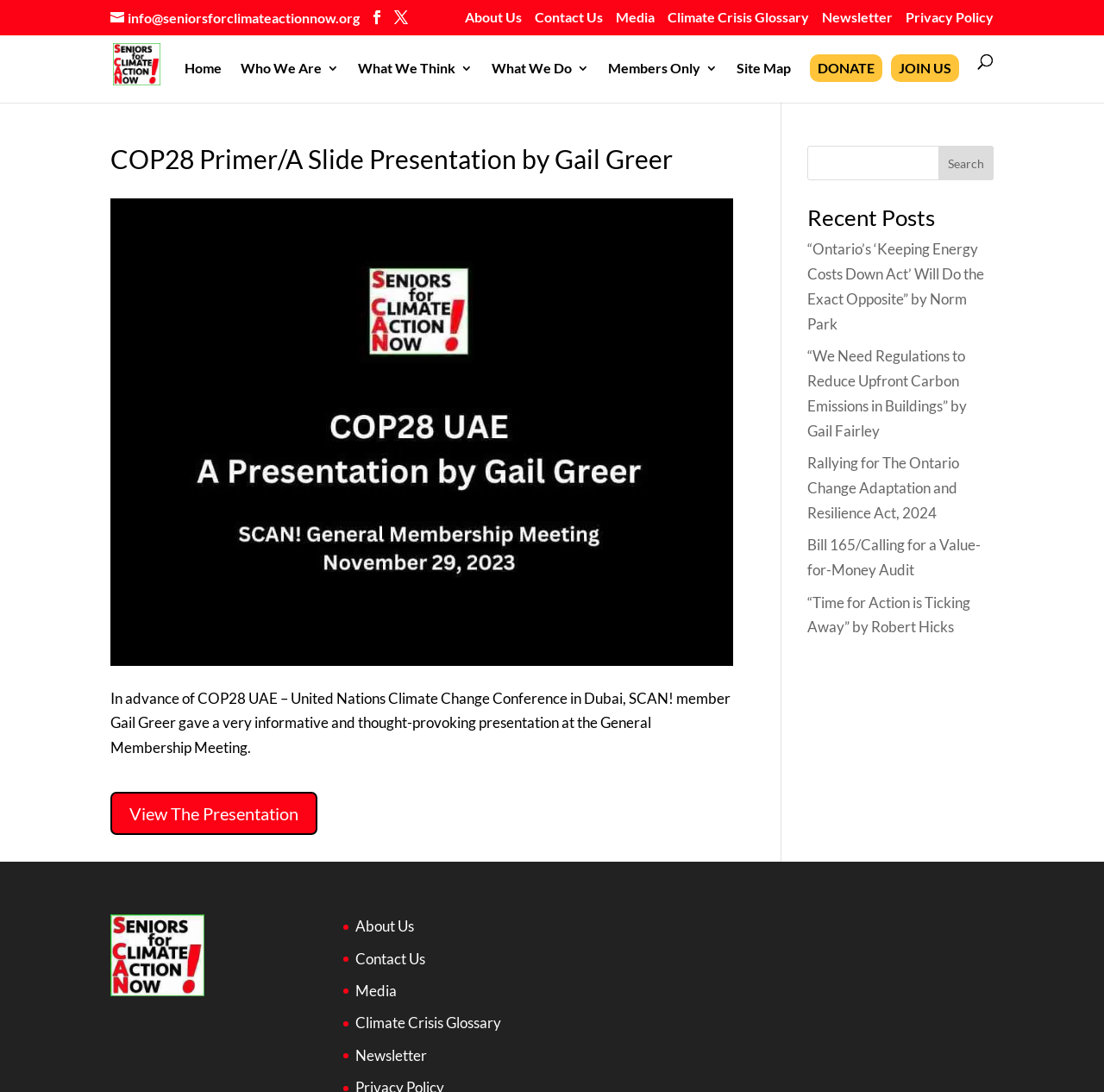Bounding box coordinates are specified in the format (top-left x, top-left y, bottom-right x, bottom-right y). All values are floating point numbers bounded between 0 and 1. Please provide the bounding box coordinate of the region this sentence describes: Media

[0.558, 0.009, 0.593, 0.032]